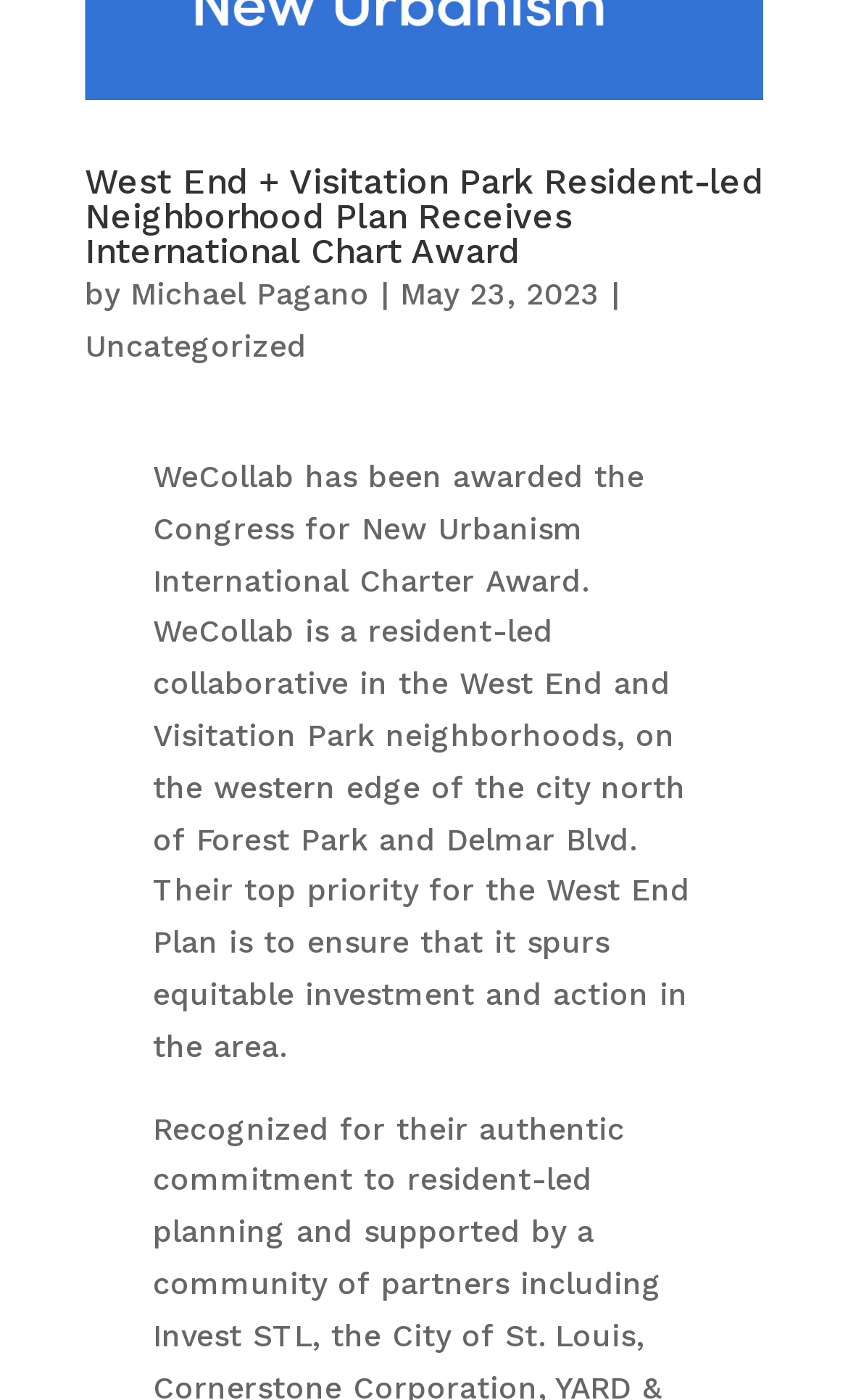Please provide the bounding box coordinates in the format (top-left x, top-left y, bottom-right x, bottom-right y). Remember, all values are floating point numbers between 0 and 1. What is the bounding box coordinate of the region described as: Zakra

None